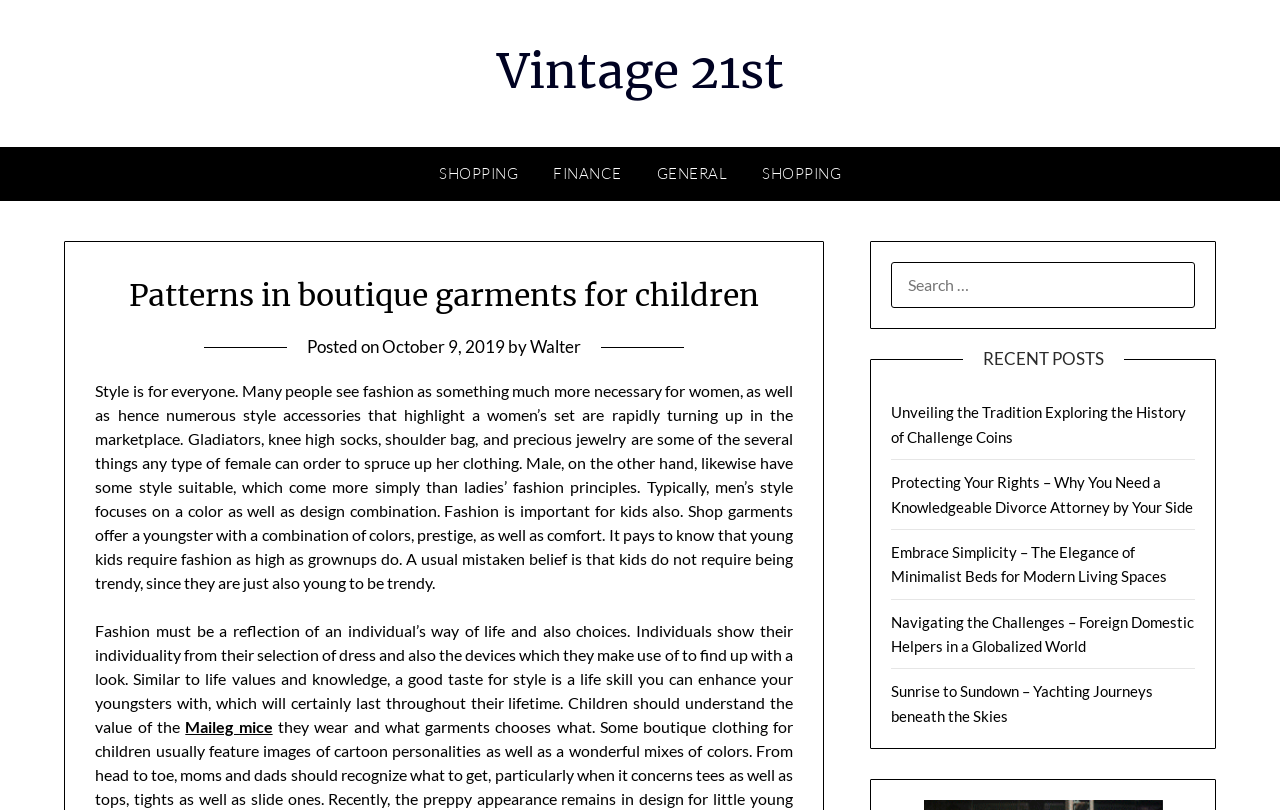What is the author of the article?
Please provide a comprehensive answer based on the information in the image.

The author of the article is mentioned as 'Walter' which is a link, indicating that the author's profile or other articles by the same author can be accessed by clicking on the link.